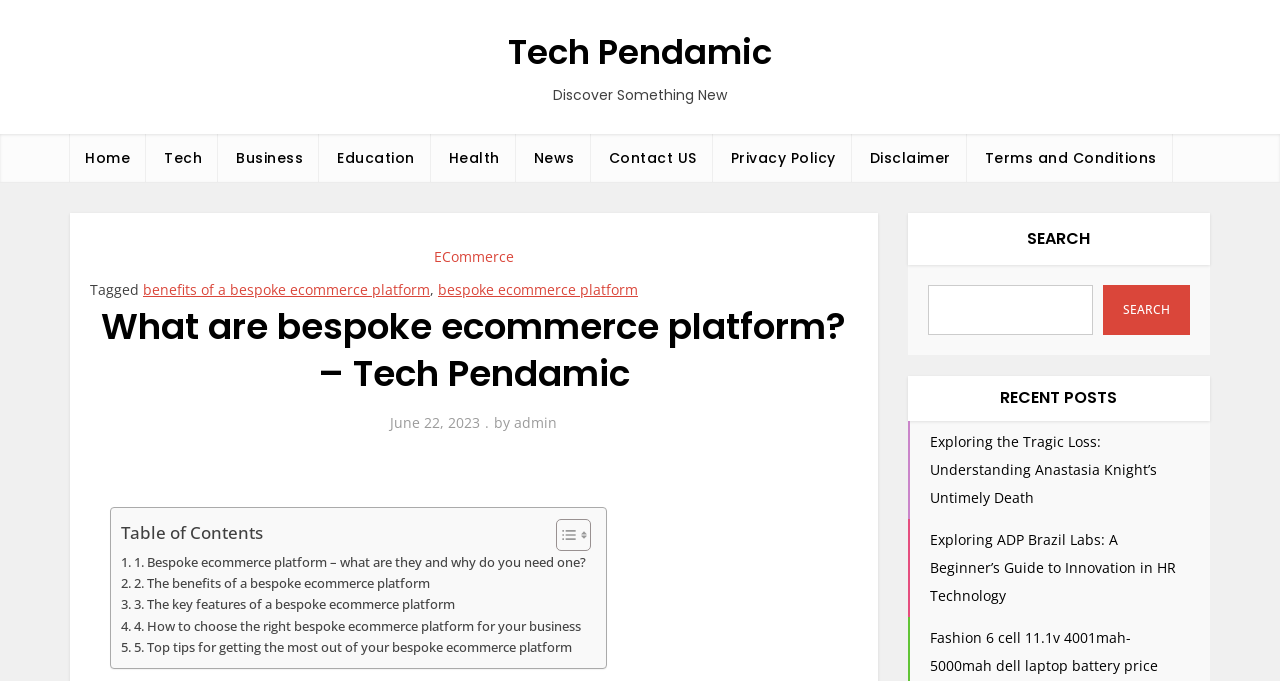Please locate the bounding box coordinates of the element that needs to be clicked to achieve the following instruction: "Click on the 'bespoke ecommerce platform' tag". The coordinates should be four float numbers between 0 and 1, i.e., [left, top, right, bottom].

[0.342, 0.411, 0.498, 0.439]